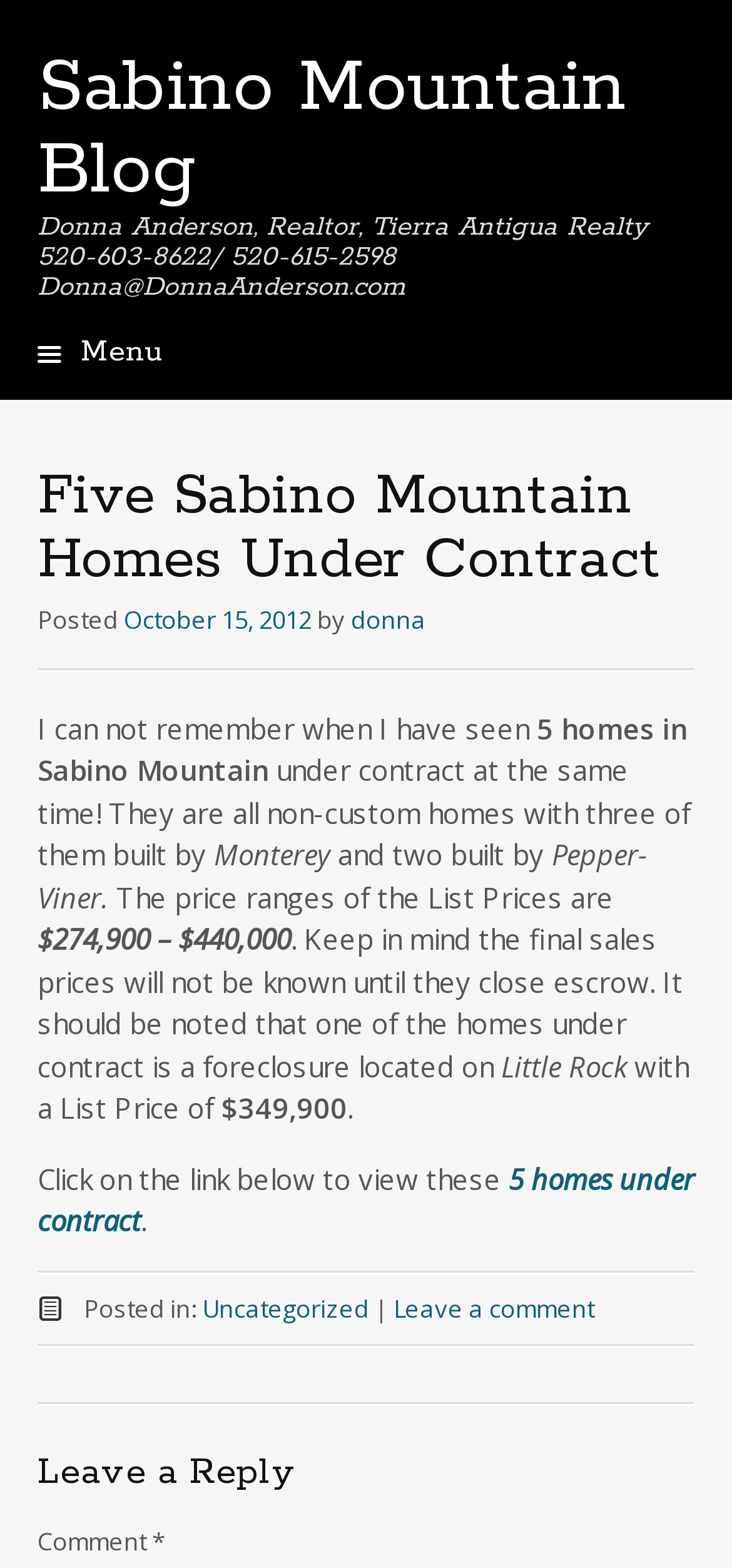Based on the image, give a detailed response to the question: Who is the author of the article?

The answer can be found in the article content, where it states 'Posted by donna'.